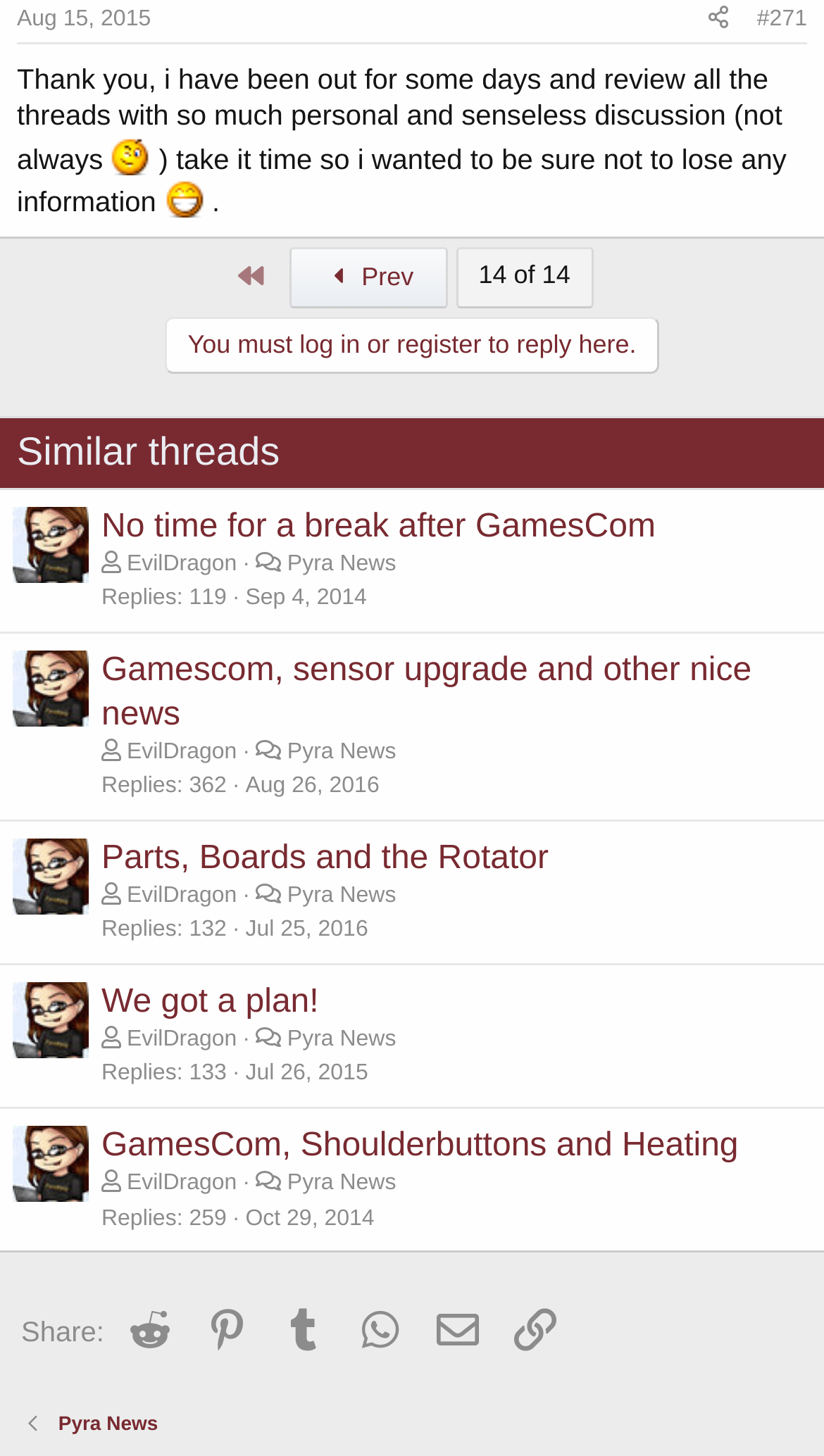Provide the bounding box coordinates of the HTML element described as: "Tumblr". The bounding box coordinates should be four float numbers between 0 and 1, i.e., [left, top, right, bottom].

[0.321, 0.89, 0.41, 0.937]